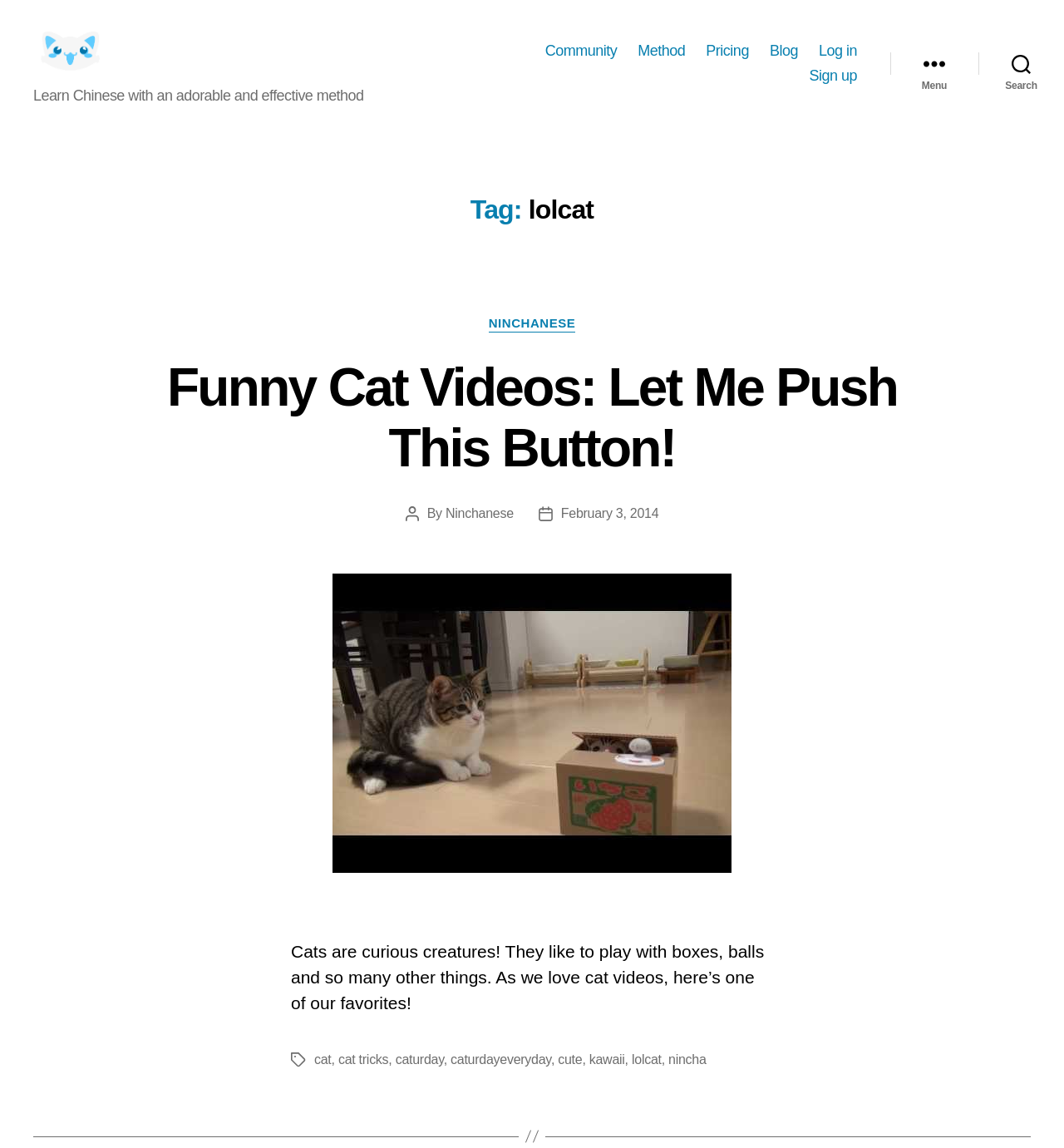Who is the author of the post?
Make sure to answer the question with a detailed and comprehensive explanation.

The author of the post can be found in the 'Post author' section, which says 'By Ninchanese'. This indicates that the author of the post is Ninchanese.